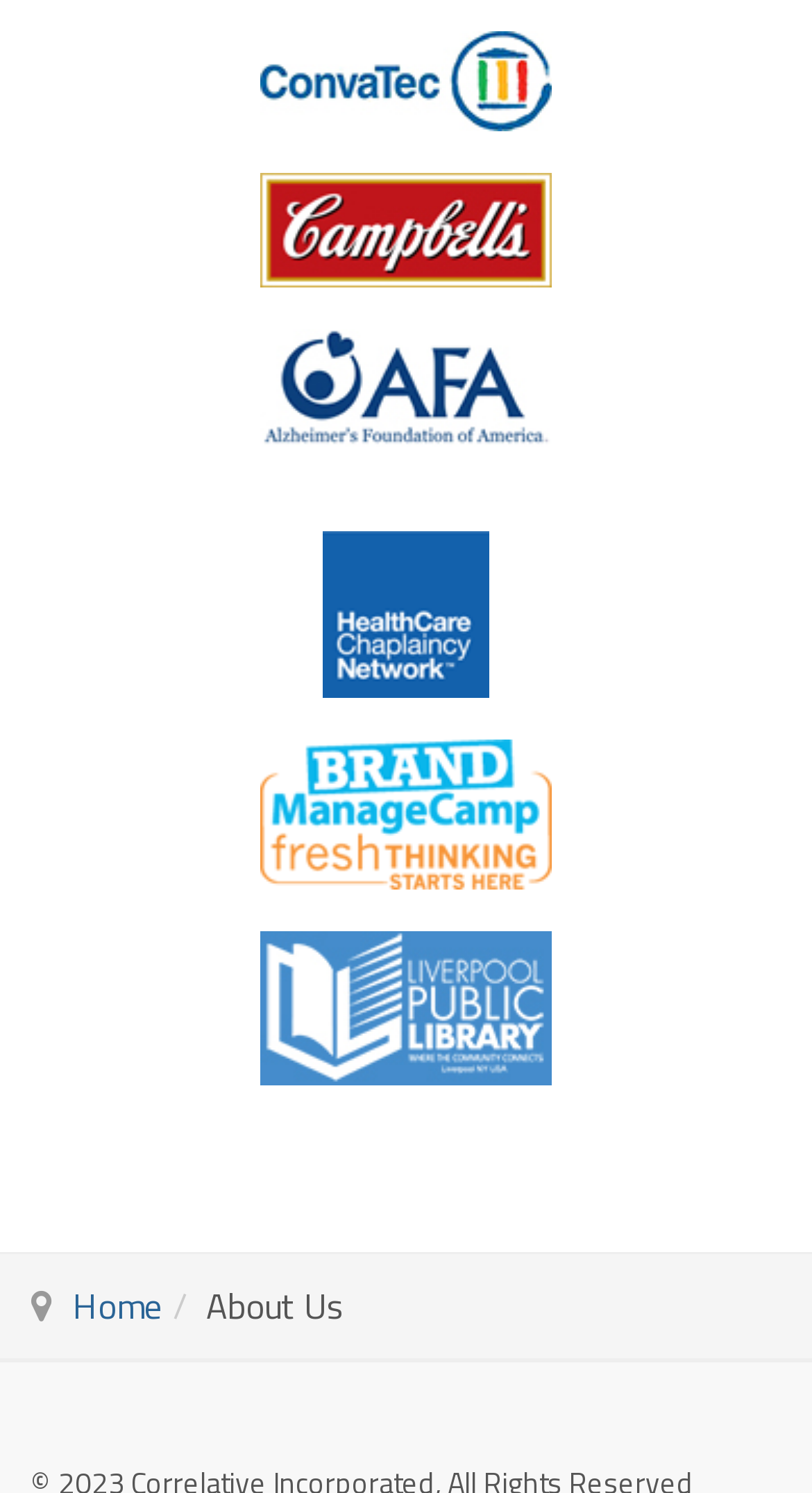What is the location of the 'Home' link?
Using the image as a reference, deliver a detailed and thorough answer to the question.

Based on the bounding box coordinates, the 'Home' link is located at the top-right of the webpage, with a y1 coordinate of 0.857, which indicates its vertical position.